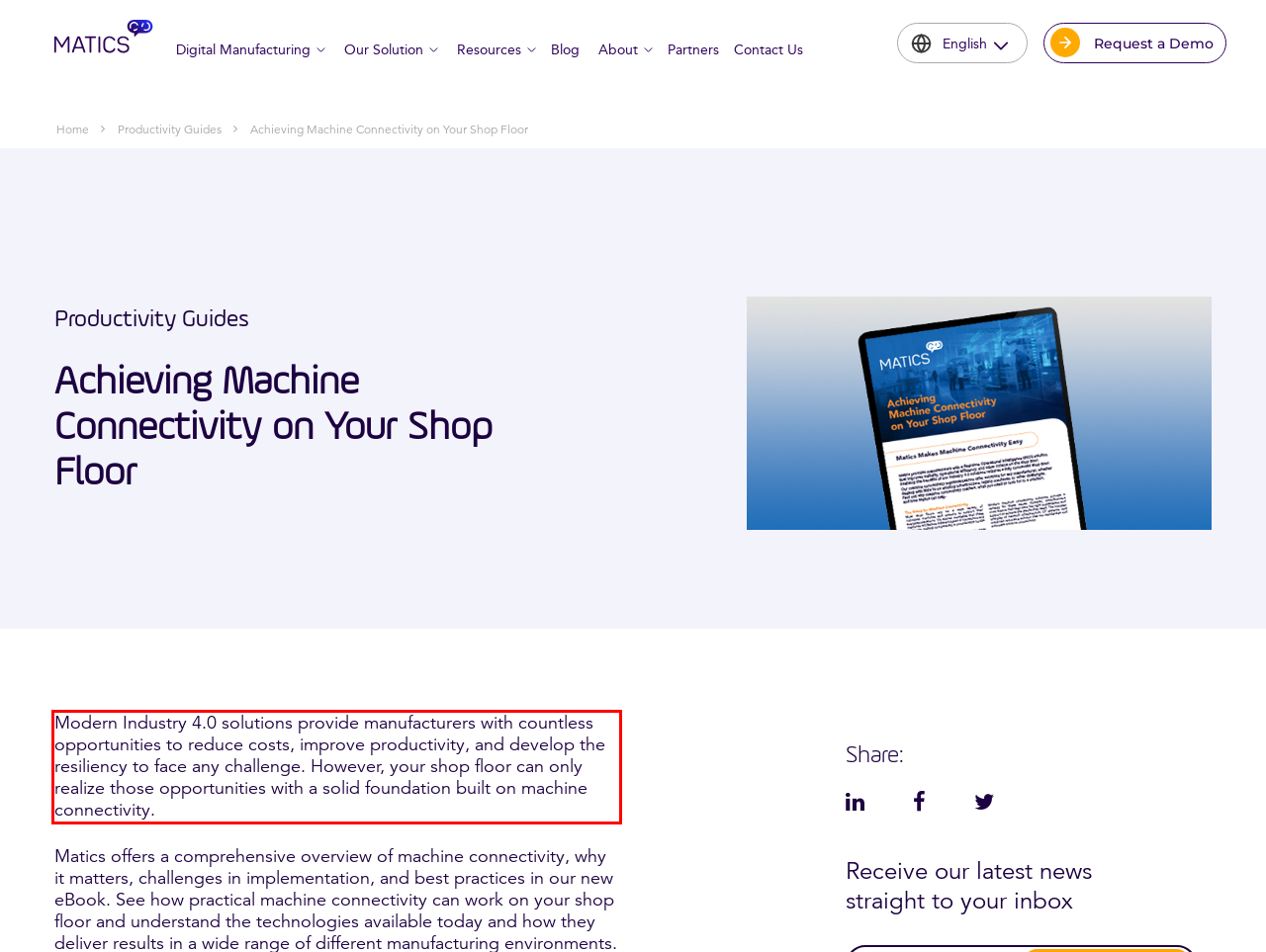Please look at the webpage screenshot and extract the text enclosed by the red bounding box.

Modern Industry 4.0 solutions provide manufacturers with countless opportunities to reduce costs, improve productivity, and develop the resiliency to face any challenge. However, your shop floor can only realize those opportunities with a solid foundation built on machine connectivity.